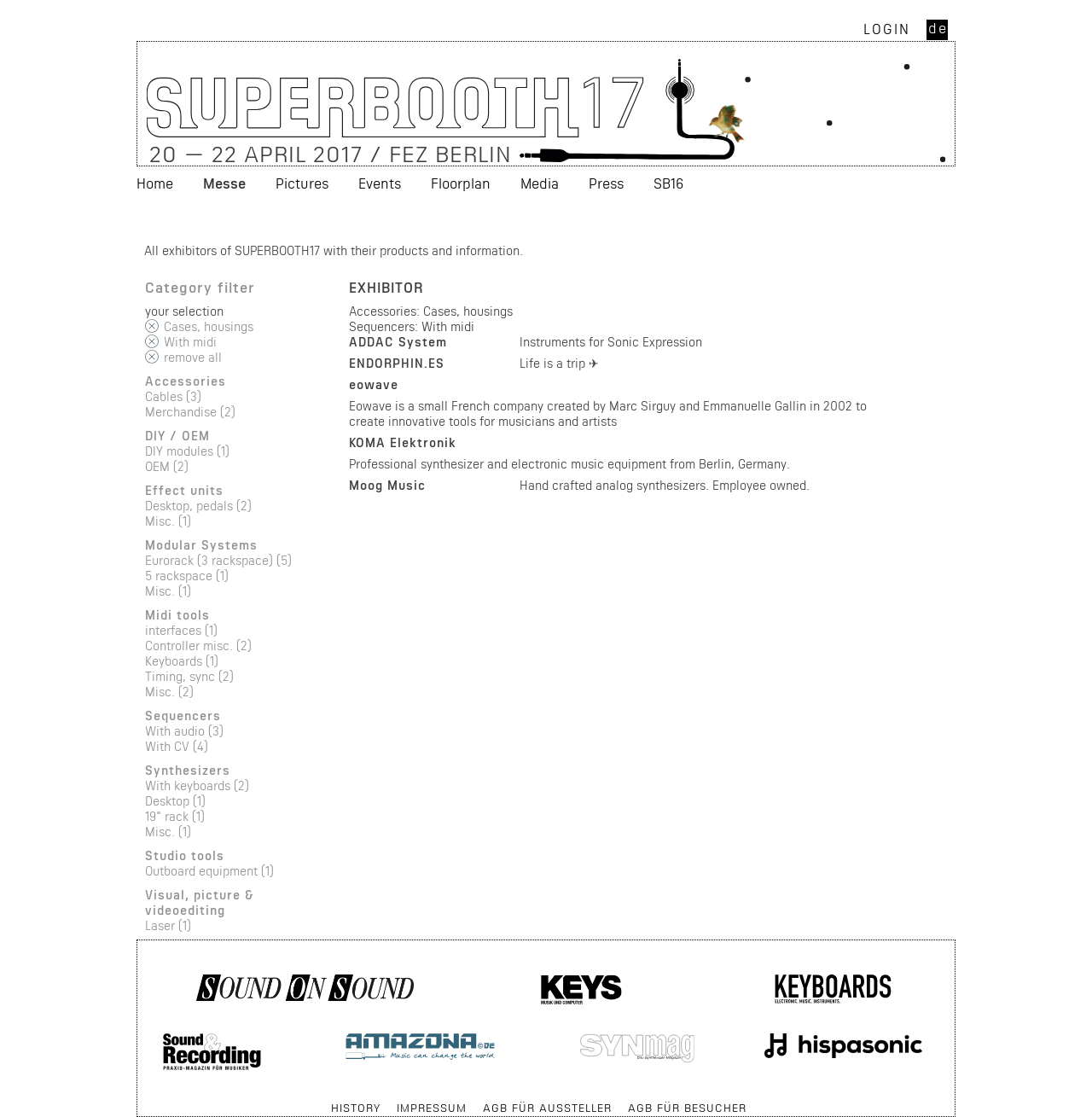Please give a succinct answer to the question in one word or phrase:
How many links are under the 'Modular Systems' category?

3